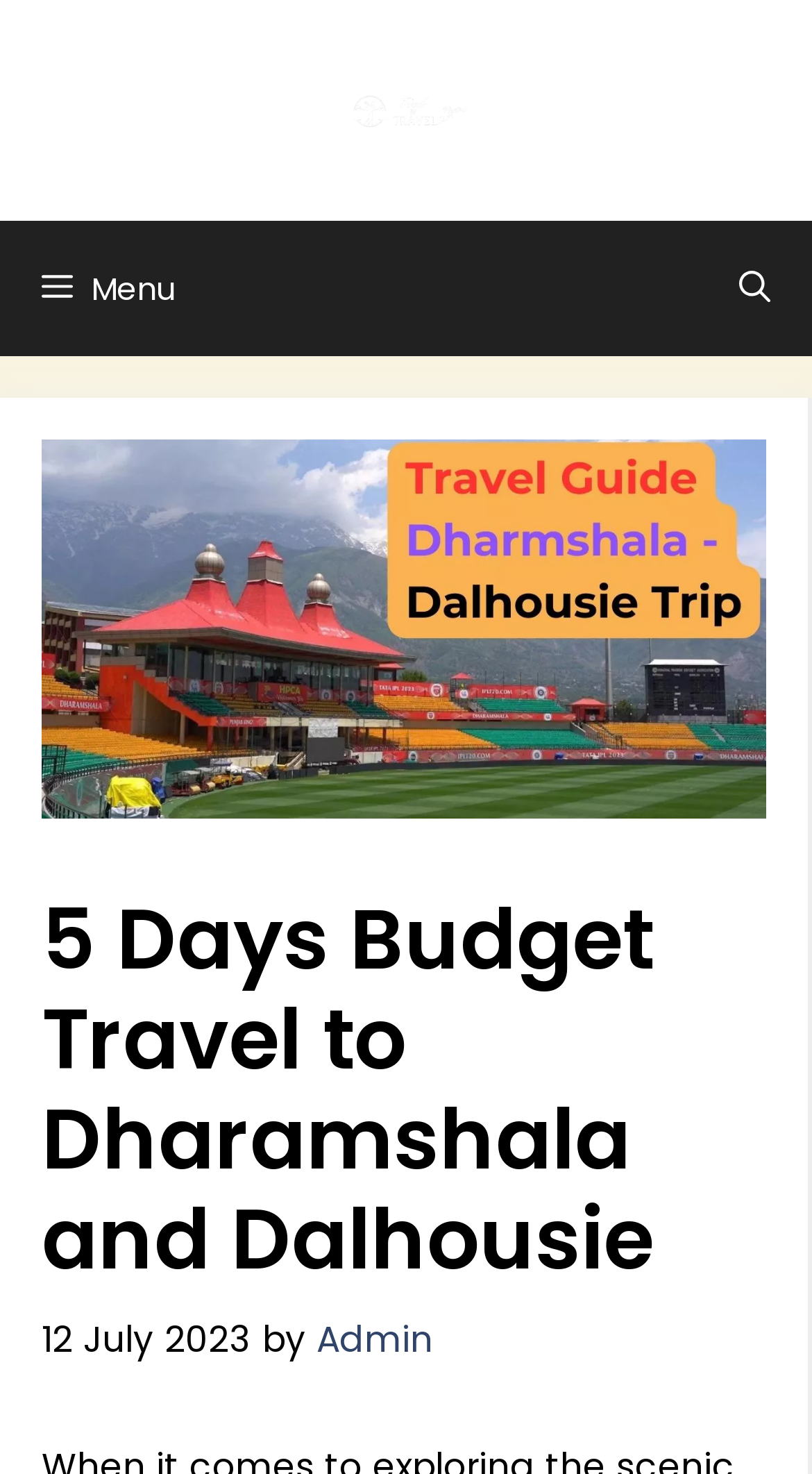Using the elements shown in the image, answer the question comprehensively: What is the destination of the travel guide?

I found the answer by looking at the image element within the header section, which has a description 'Dharamshala and Dalhousie'.